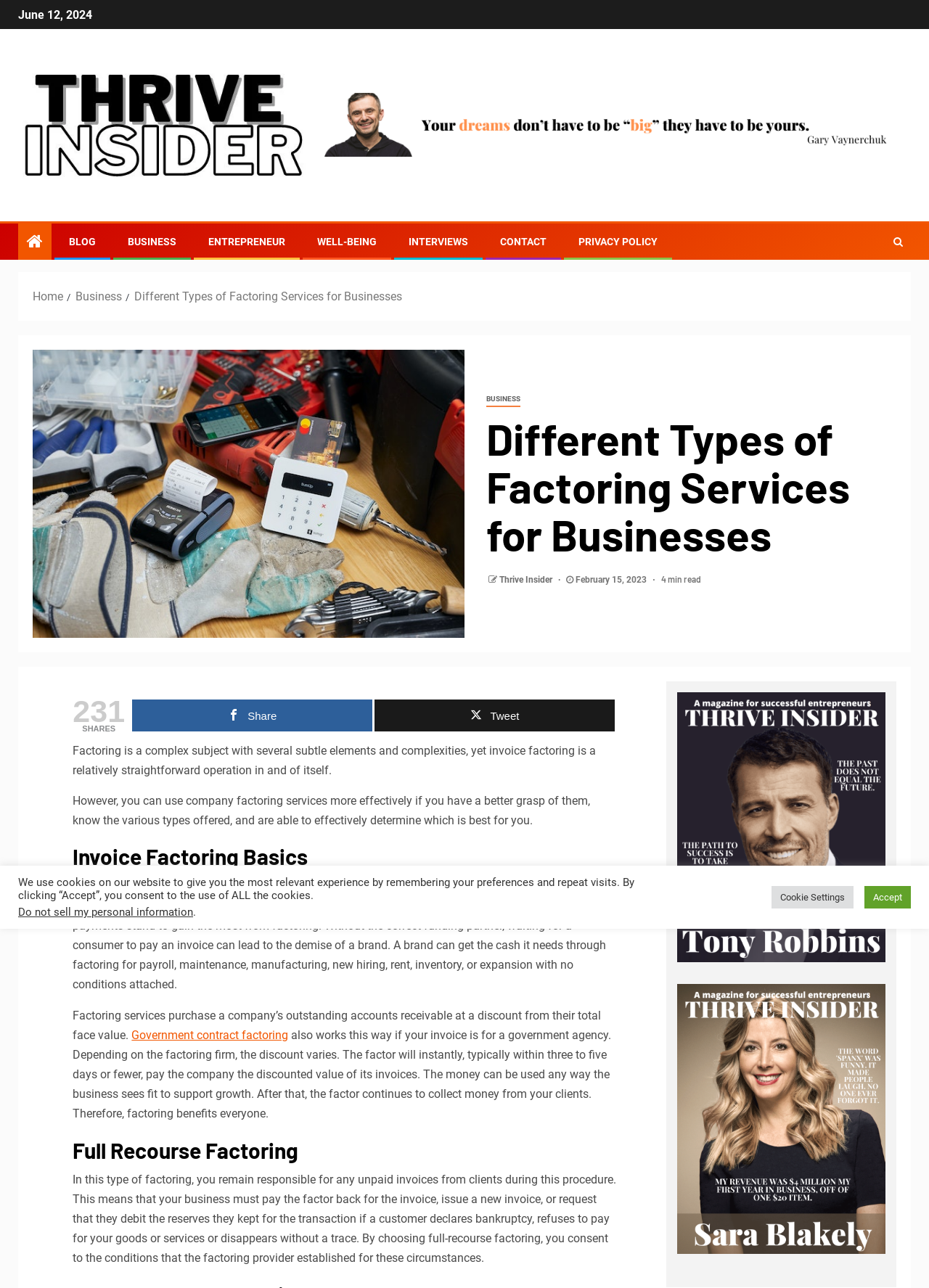Specify the bounding box coordinates of the element's region that should be clicked to achieve the following instruction: "Search this website". The bounding box coordinates consist of four float numbers between 0 and 1, in the format [left, top, right, bottom].

None